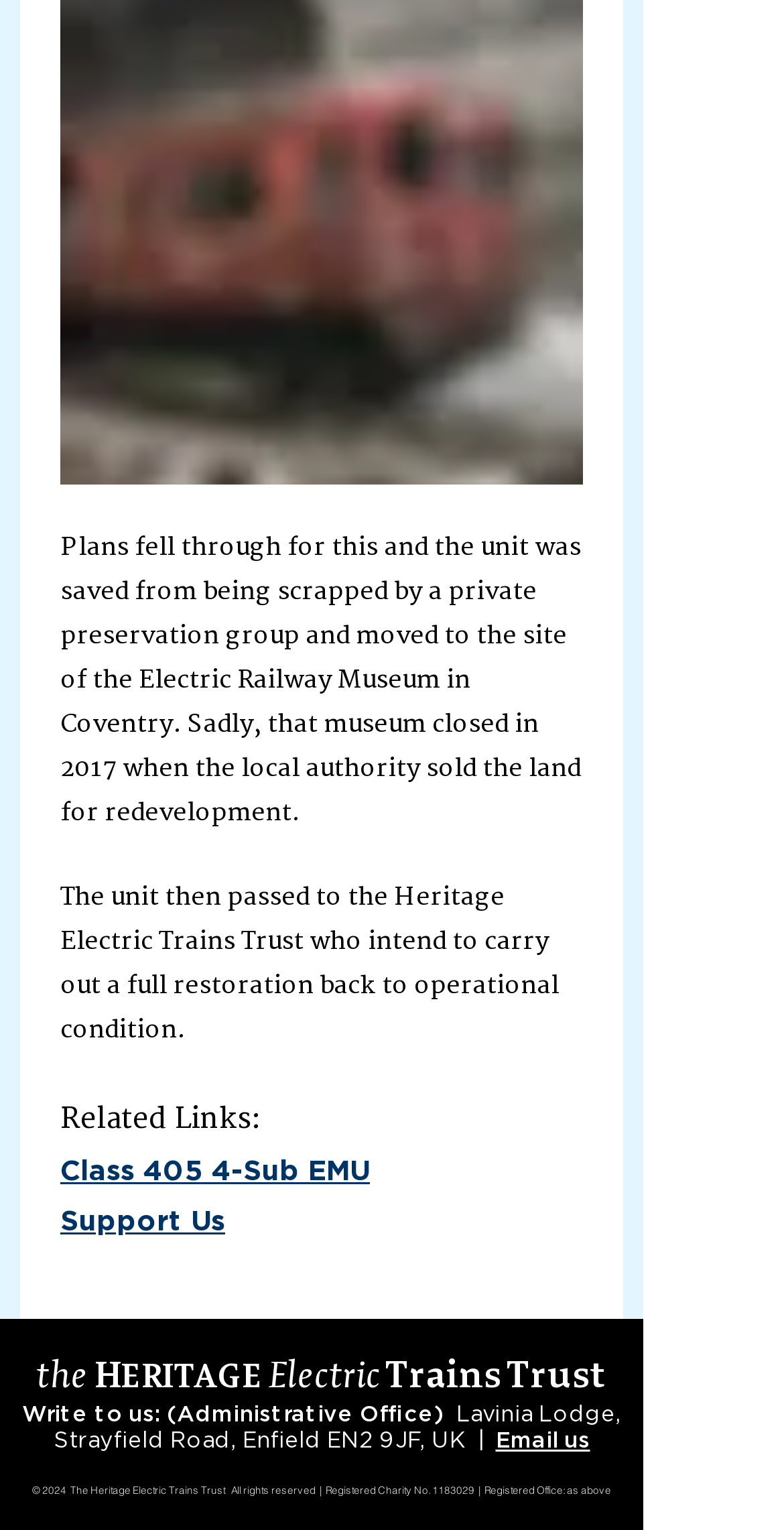What is the charity number of the trust?
Examine the screenshot and reply with a single word or phrase.

1183029